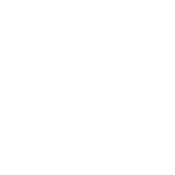What is the characteristic of the HP4250/4350 Fuser Unit's construction?
Please provide a single word or phrase in response based on the screenshot.

Robust